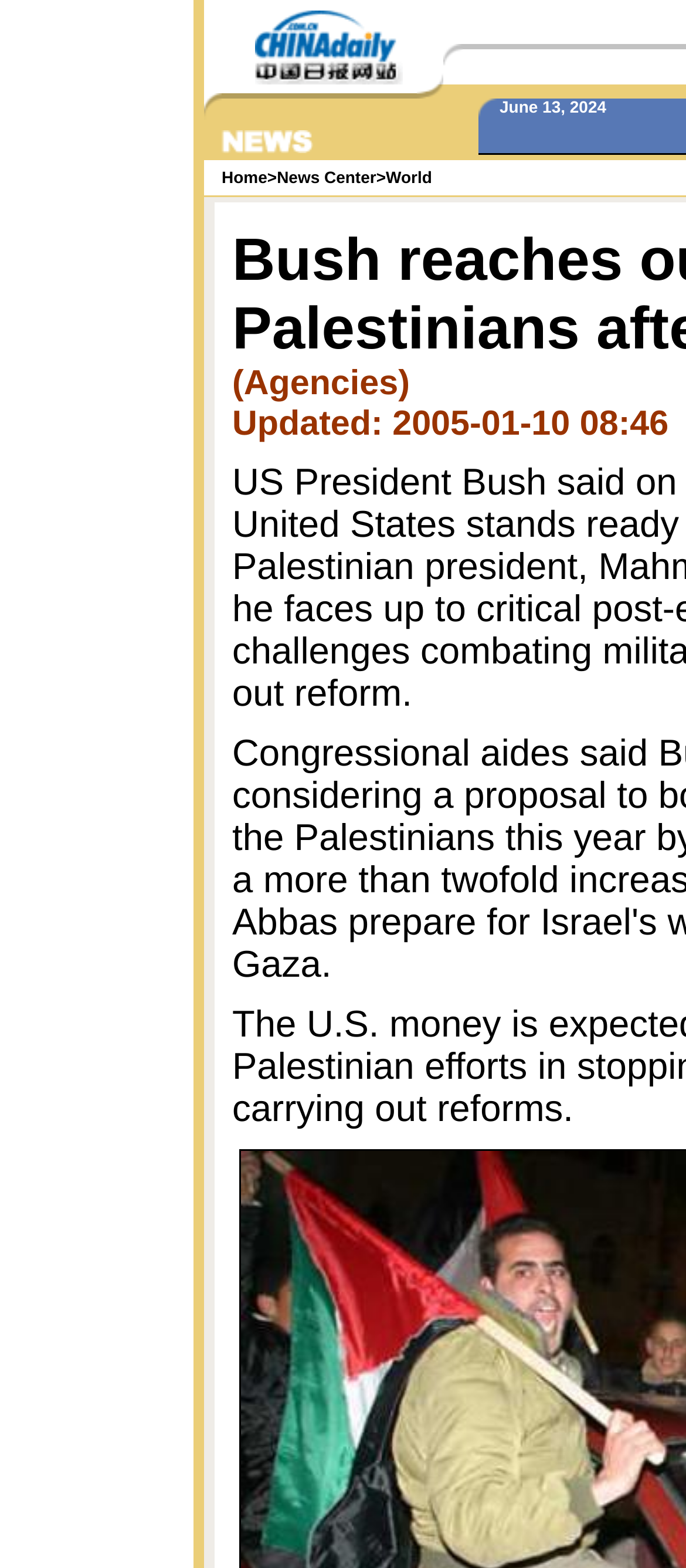Given the element description: "alt="logo"", predict the bounding box coordinates of the UI element it refers to, using four float numbers between 0 and 1, i.e., [left, top, right, bottom].

None